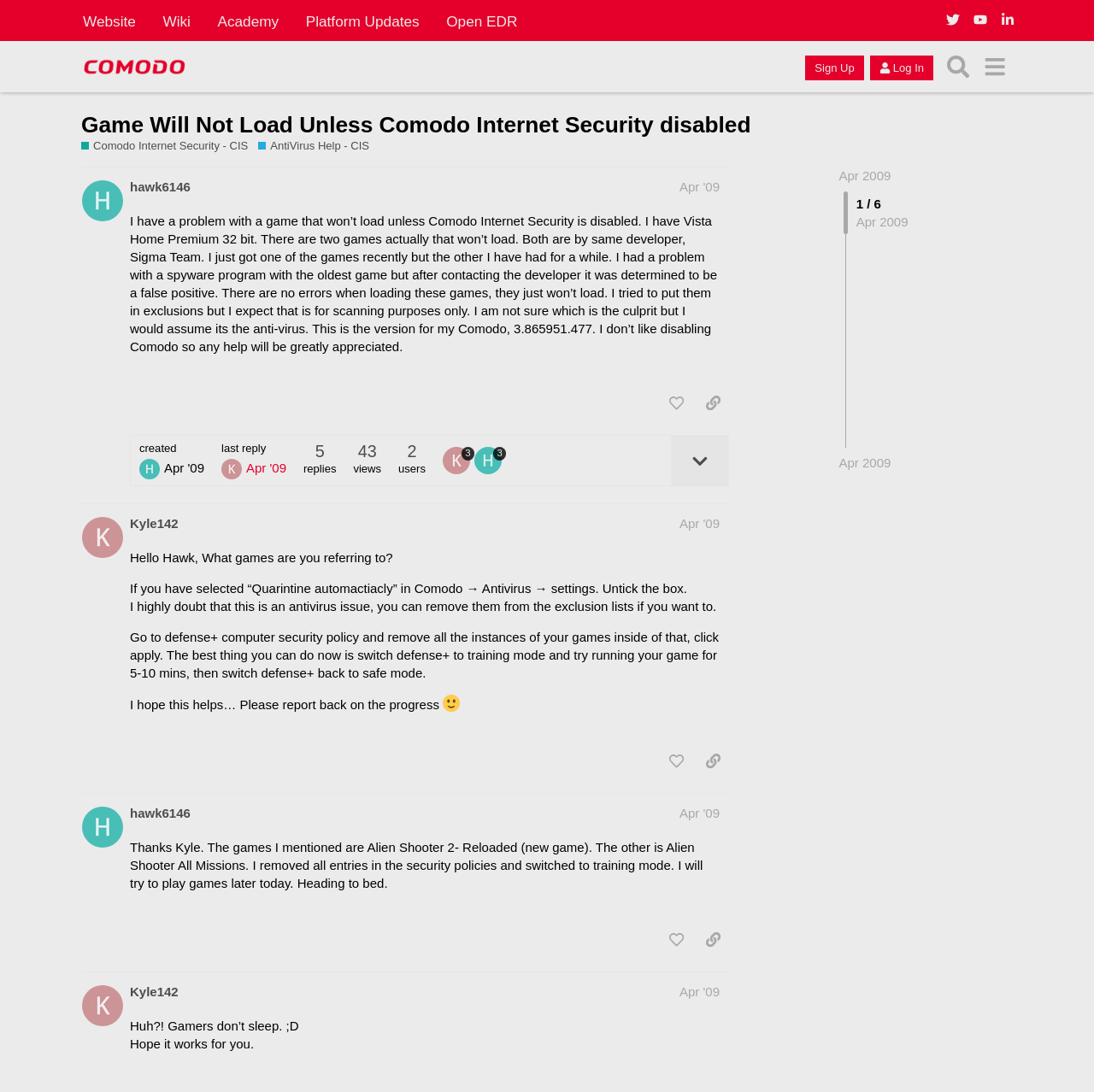Could you determine the bounding box coordinates of the clickable element to complete the instruction: "Click the 'Sign Up' button"? Provide the coordinates as four float numbers between 0 and 1, i.e., [left, top, right, bottom].

[0.736, 0.051, 0.79, 0.074]